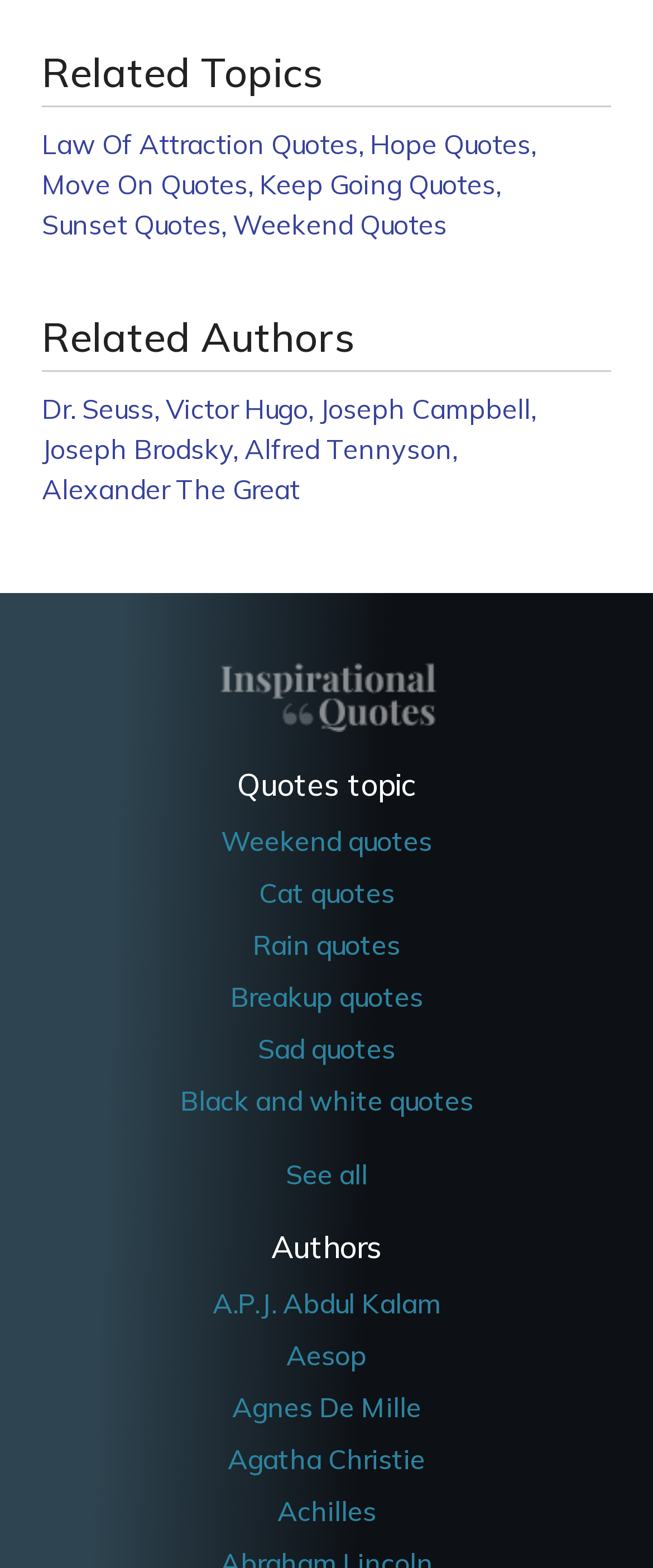Using floating point numbers between 0 and 1, provide the bounding box coordinates in the format (top-left x, top-left y, bottom-right x, bottom-right y). Locate the UI element described here: See all

[0.437, 0.738, 0.563, 0.76]